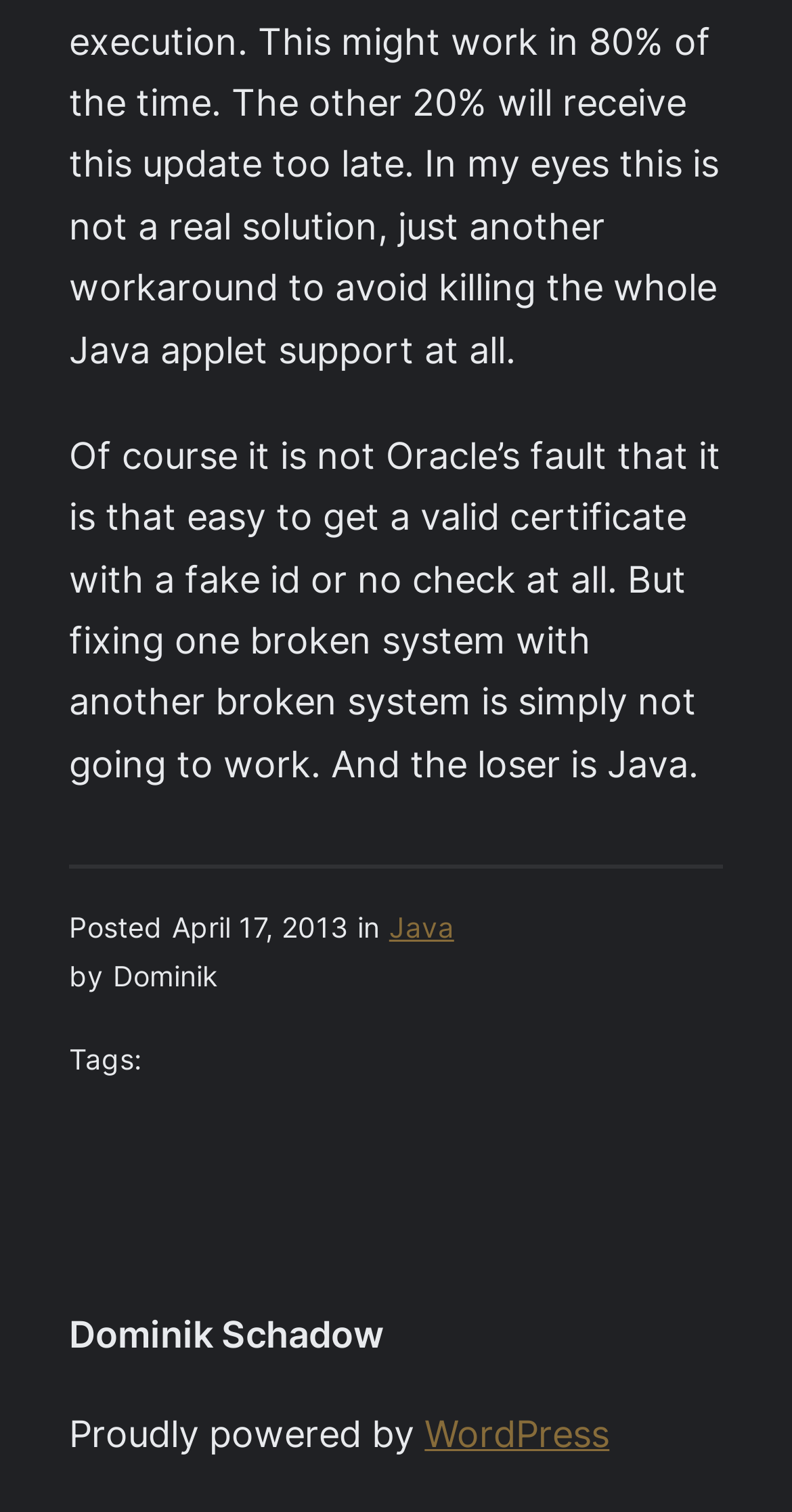What platform is the website powered by?
Look at the image and construct a detailed response to the question.

The platform powering the website can be found by looking at the text 'Proudly powered by' followed by the link 'WordPress' at the bottom of the webpage.